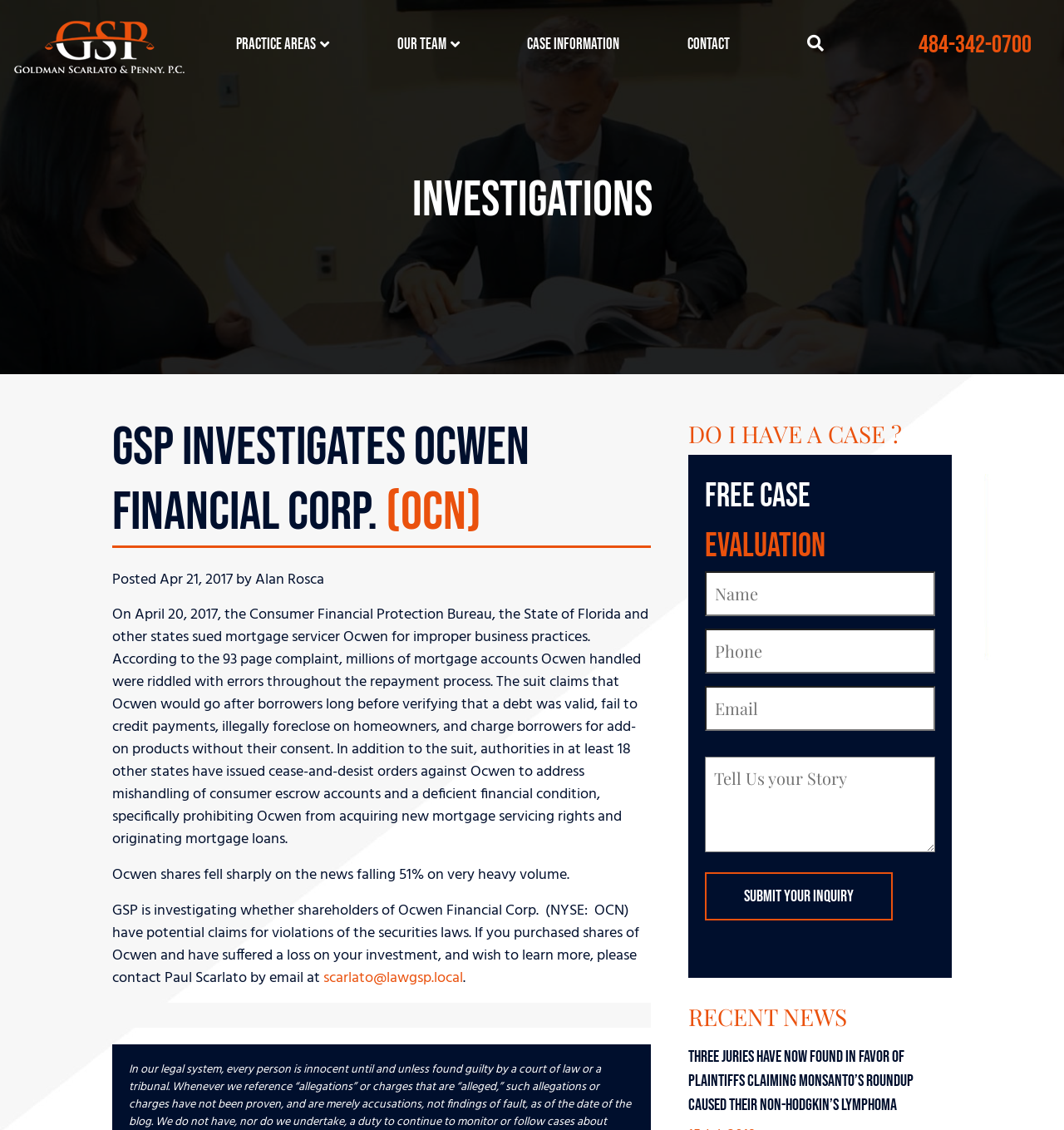Please reply with a single word or brief phrase to the question: 
What is the company being investigated?

Ocwen Financial Corp.